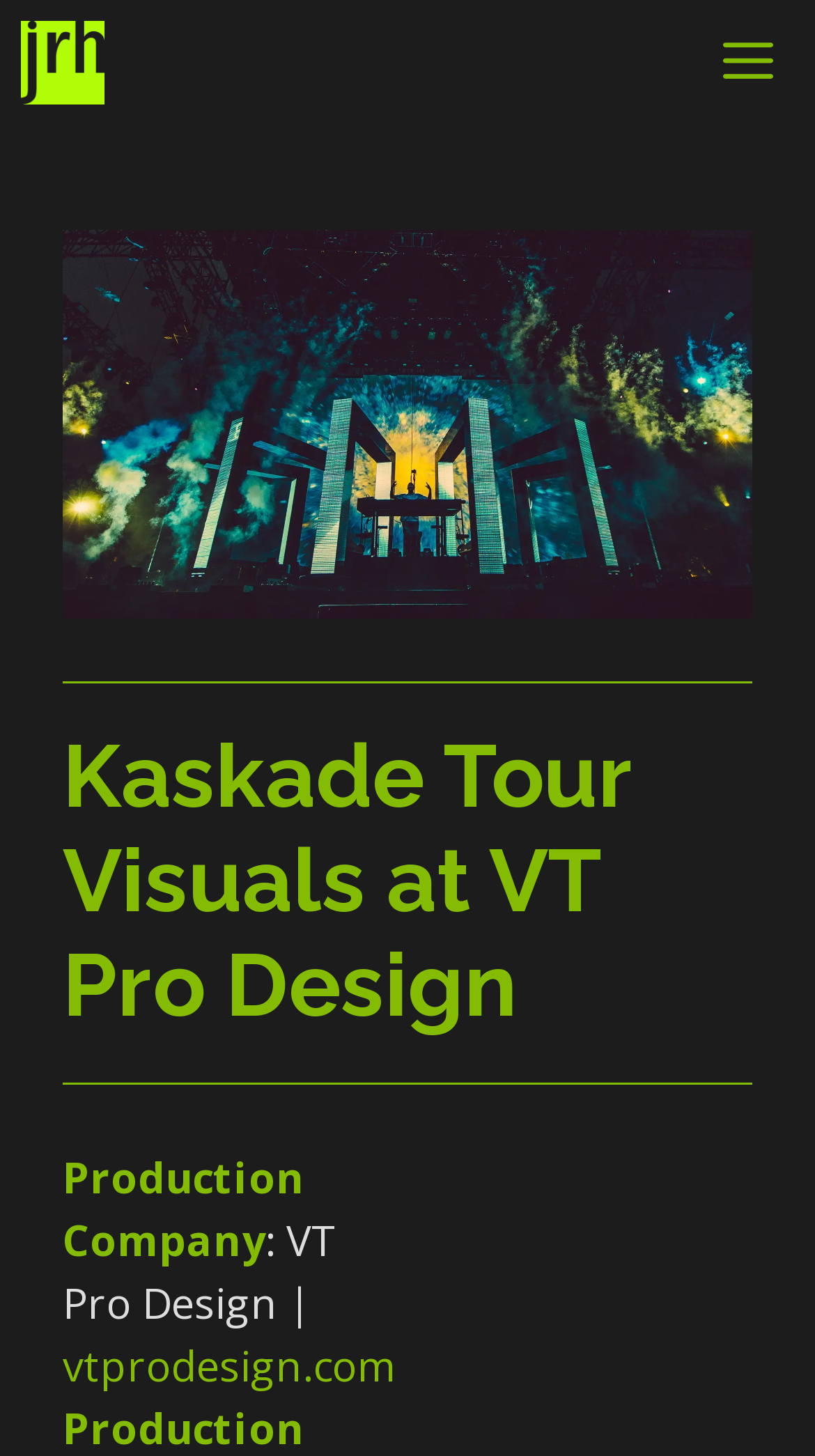Analyze and describe the webpage in a detailed narrative.

The webpage is about Kaskade Tour Visuals at VT Pro Design. At the top left corner, there is a link and an image of Jordan Reece Halsey. On the top right corner, there is a button labeled "Menu" that controls a mobile menu. 

Below the top section, there is a large figure that spans most of the width of the page. Above the figure, there is a heading that displays the title "Kaskade Tour Visuals at VT Pro Design". 

Below the heading, there is a section that describes the production company. It starts with a marked text "Production Company" followed by the company name "VT Pro Design" and its website "vtprodesign.com". The website is a clickable link.